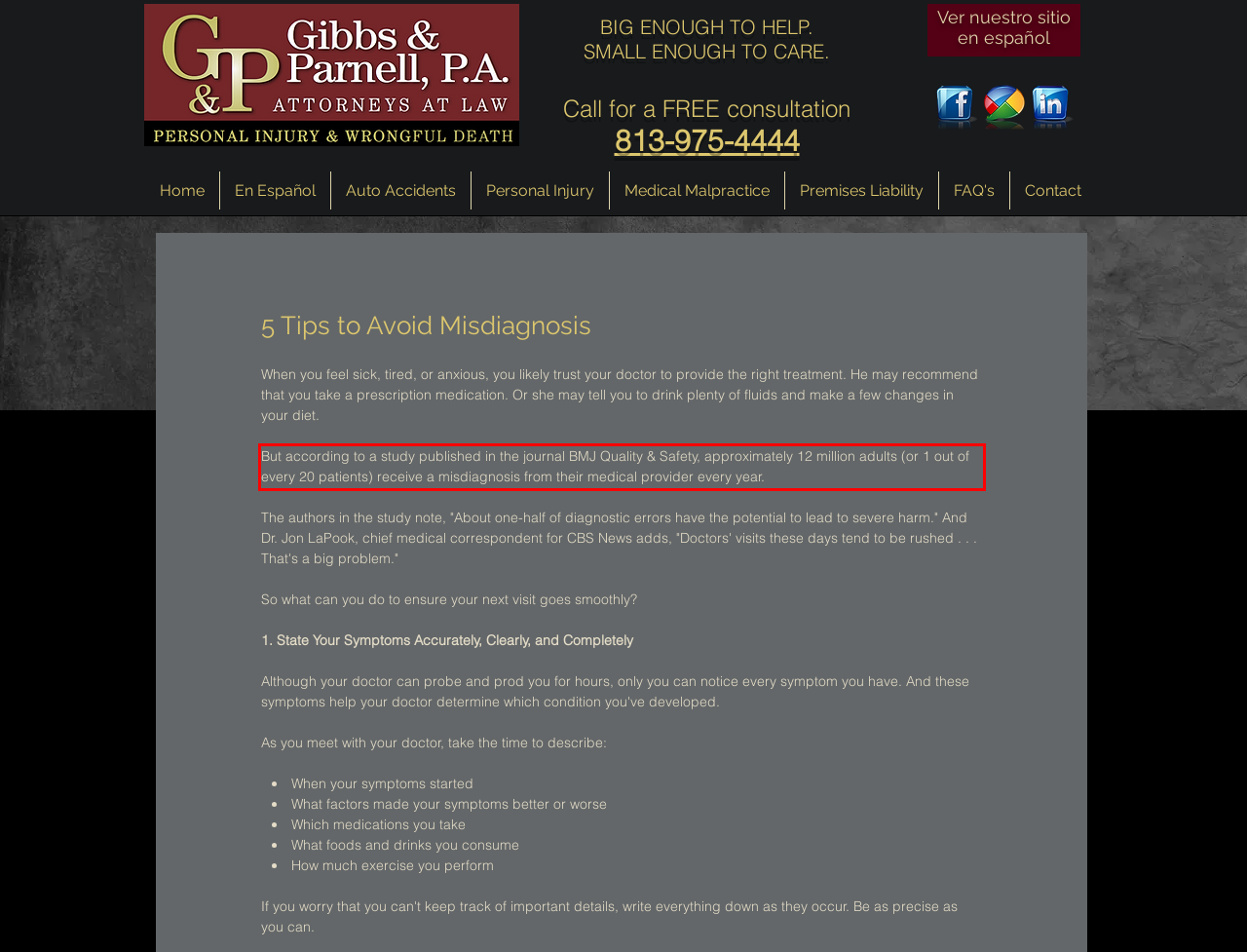You have a webpage screenshot with a red rectangle surrounding a UI element. Extract the text content from within this red bounding box.

But according to a study published in the journal BMJ Quality & Safety, approximately 12 million adults (or 1 out of every 20 patients) receive a misdiagnosis from their medical provider every year.